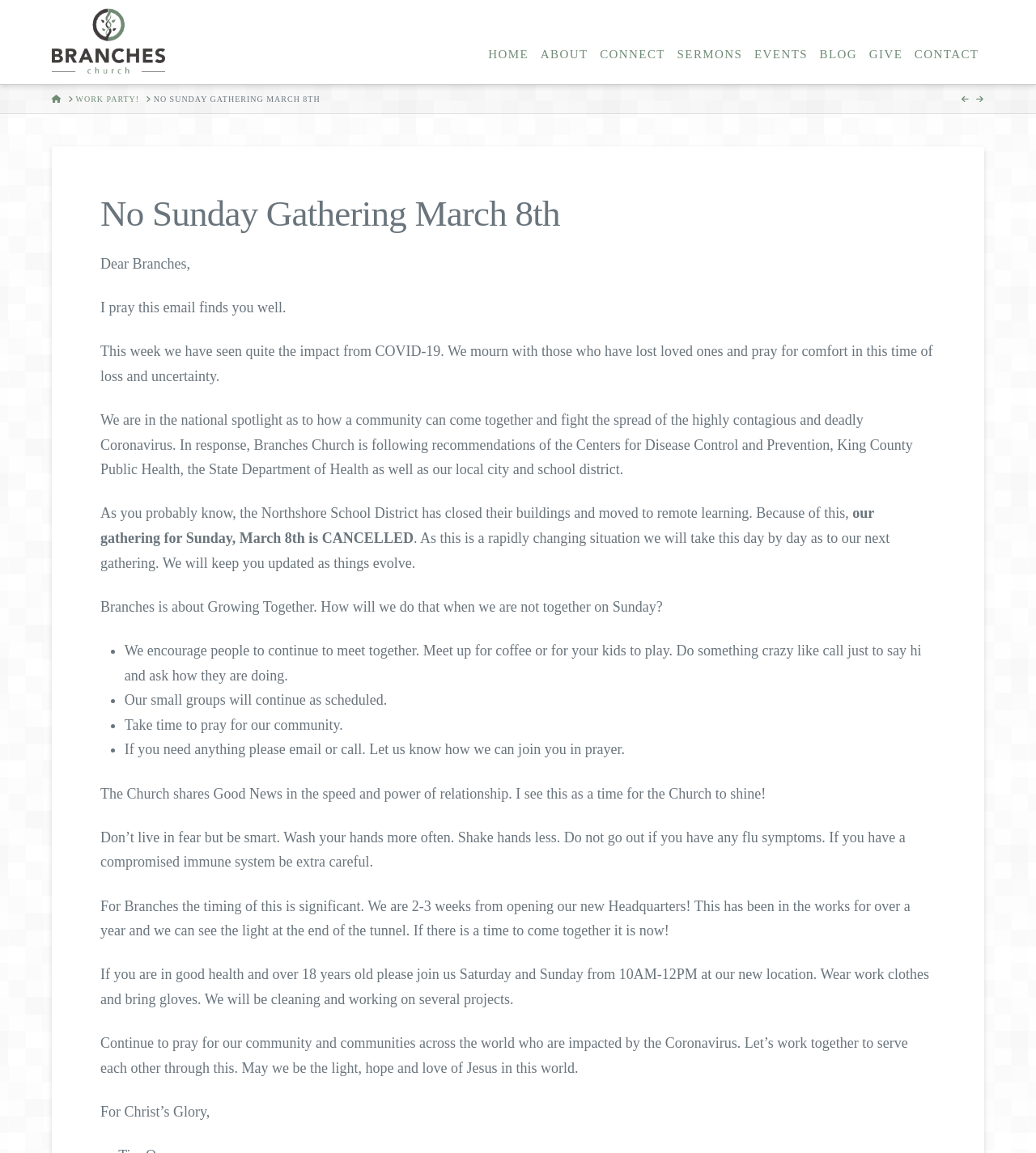Please identify the bounding box coordinates of the element's region that should be clicked to execute the following instruction: "Click HOME". The bounding box coordinates must be four float numbers between 0 and 1, i.e., [left, top, right, bottom].

[0.465, 0.0, 0.515, 0.073]